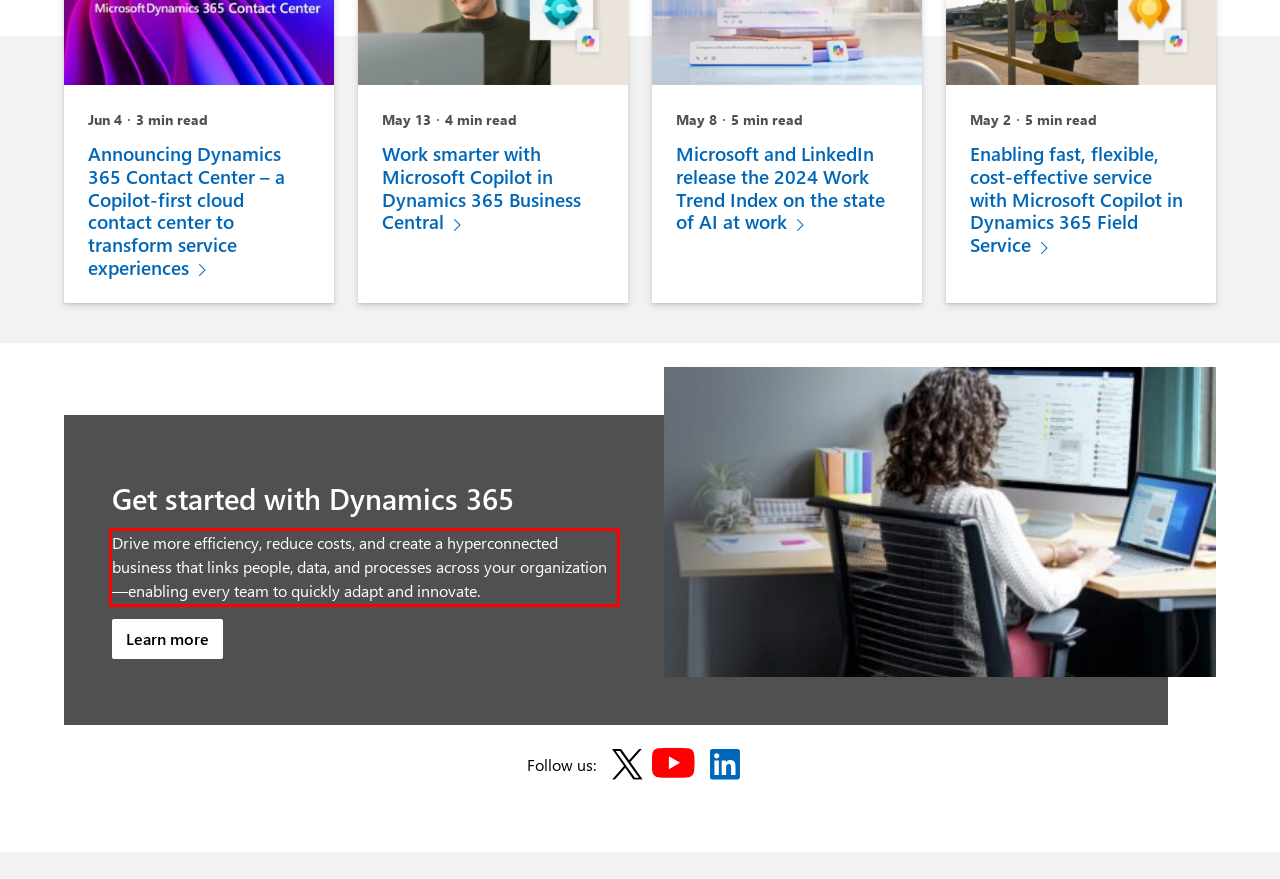The screenshot you have been given contains a UI element surrounded by a red rectangle. Use OCR to read and extract the text inside this red rectangle.

Drive more efficiency, reduce costs, and create a hyperconnected business that links people, data, and processes across your organization—enabling every team to quickly adapt and innovate.